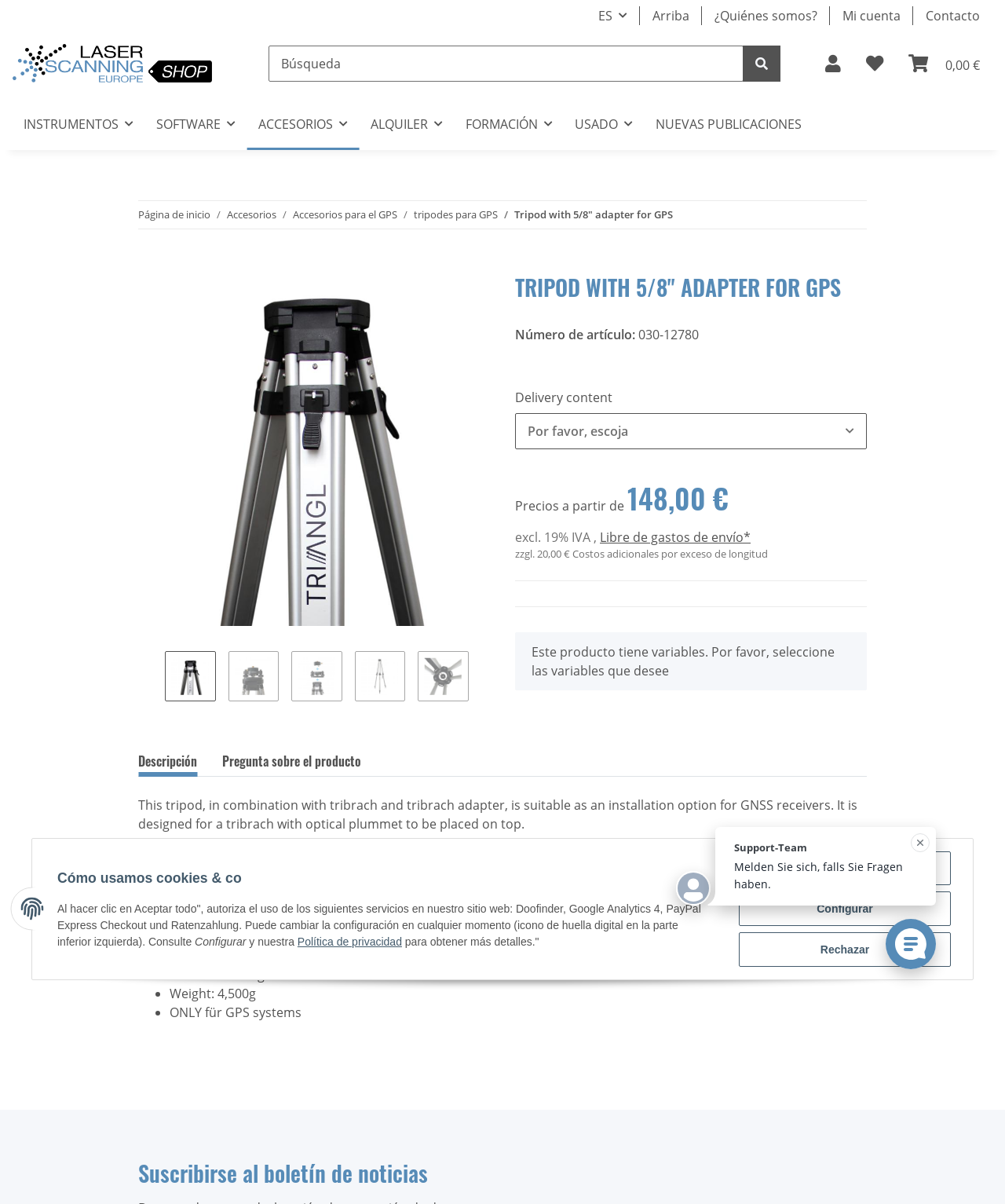Please specify the bounding box coordinates of the region to click in order to perform the following instruction: "Search for something".

[0.267, 0.038, 0.74, 0.068]